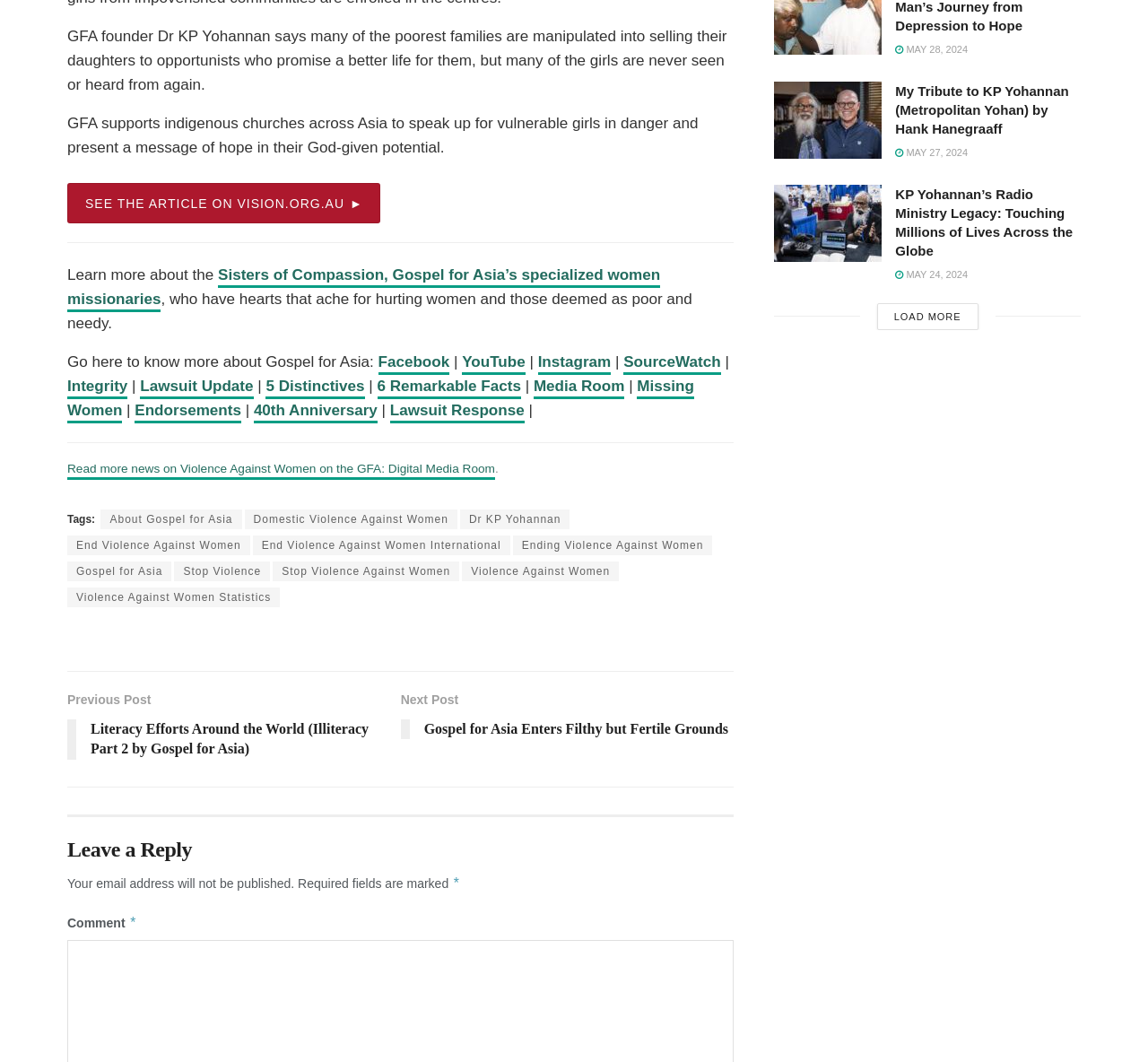Provide the bounding box coordinates of the HTML element this sentence describes: "Domestic Violence Against Women".

[0.213, 0.48, 0.398, 0.499]